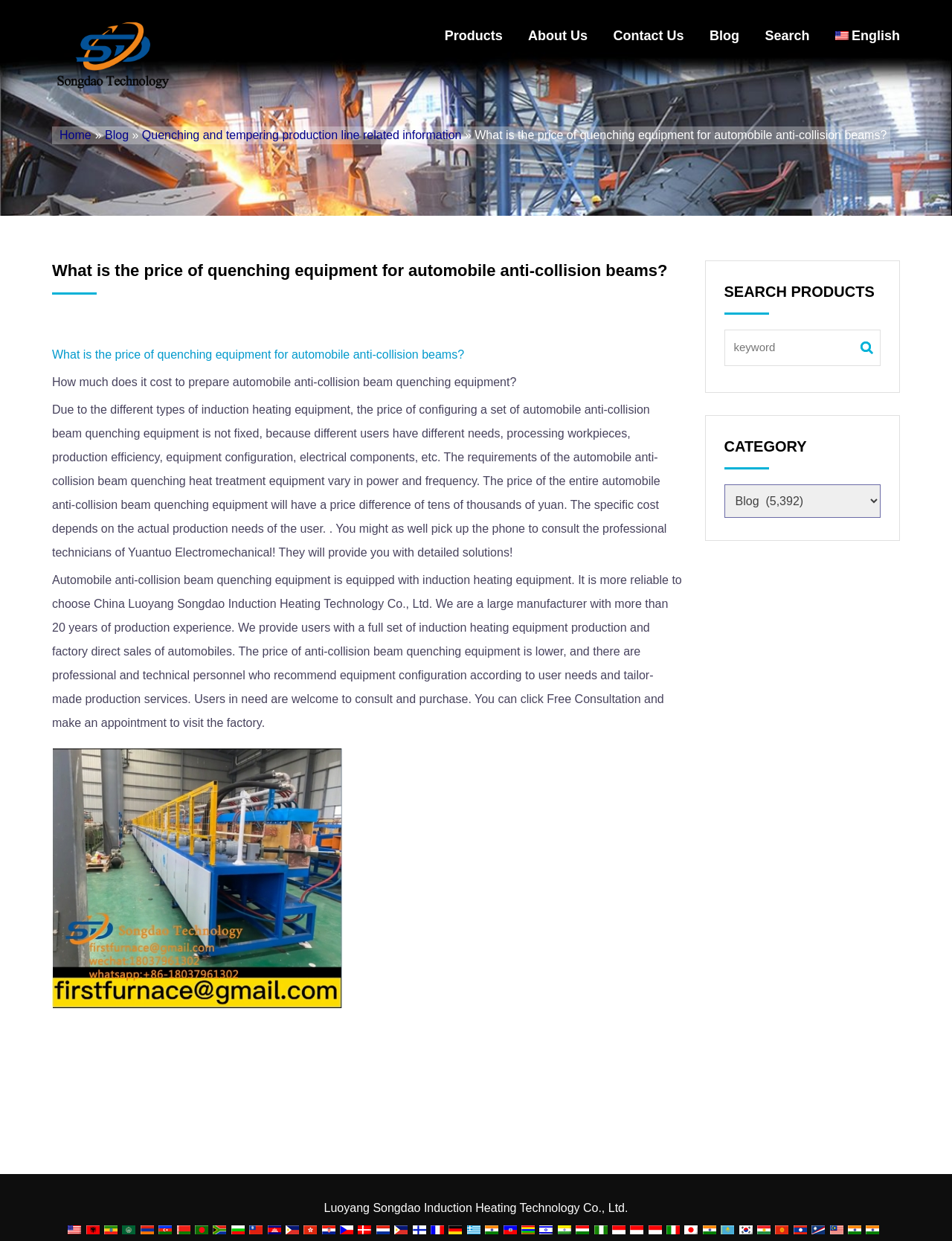Find the bounding box coordinates of the area that needs to be clicked in order to achieve the following instruction: "Click the 'Blog' link". The coordinates should be specified as four float numbers between 0 and 1, i.e., [left, top, right, bottom].

[0.745, 0.022, 0.777, 0.036]